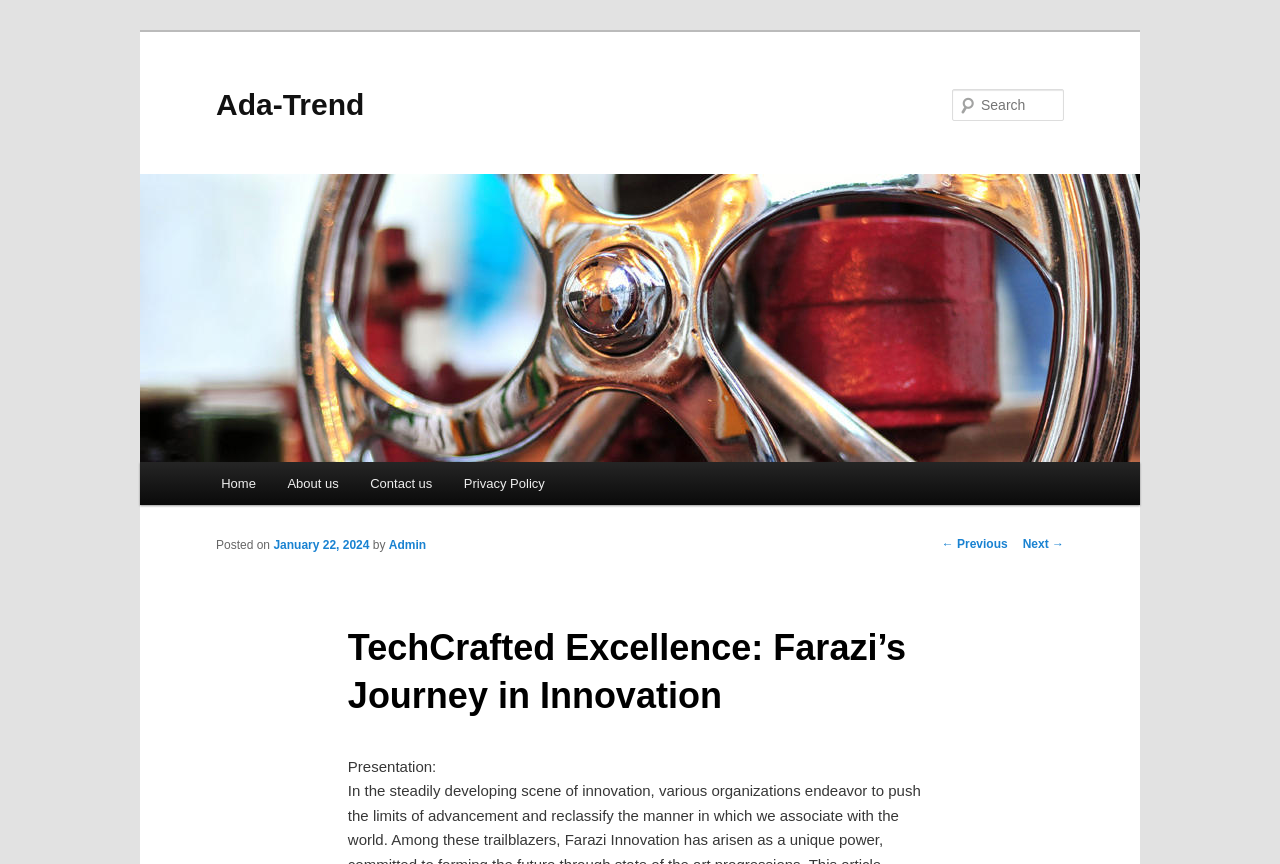Please identify the coordinates of the bounding box for the clickable region that will accomplish this instruction: "go to home page".

[0.16, 0.535, 0.212, 0.585]